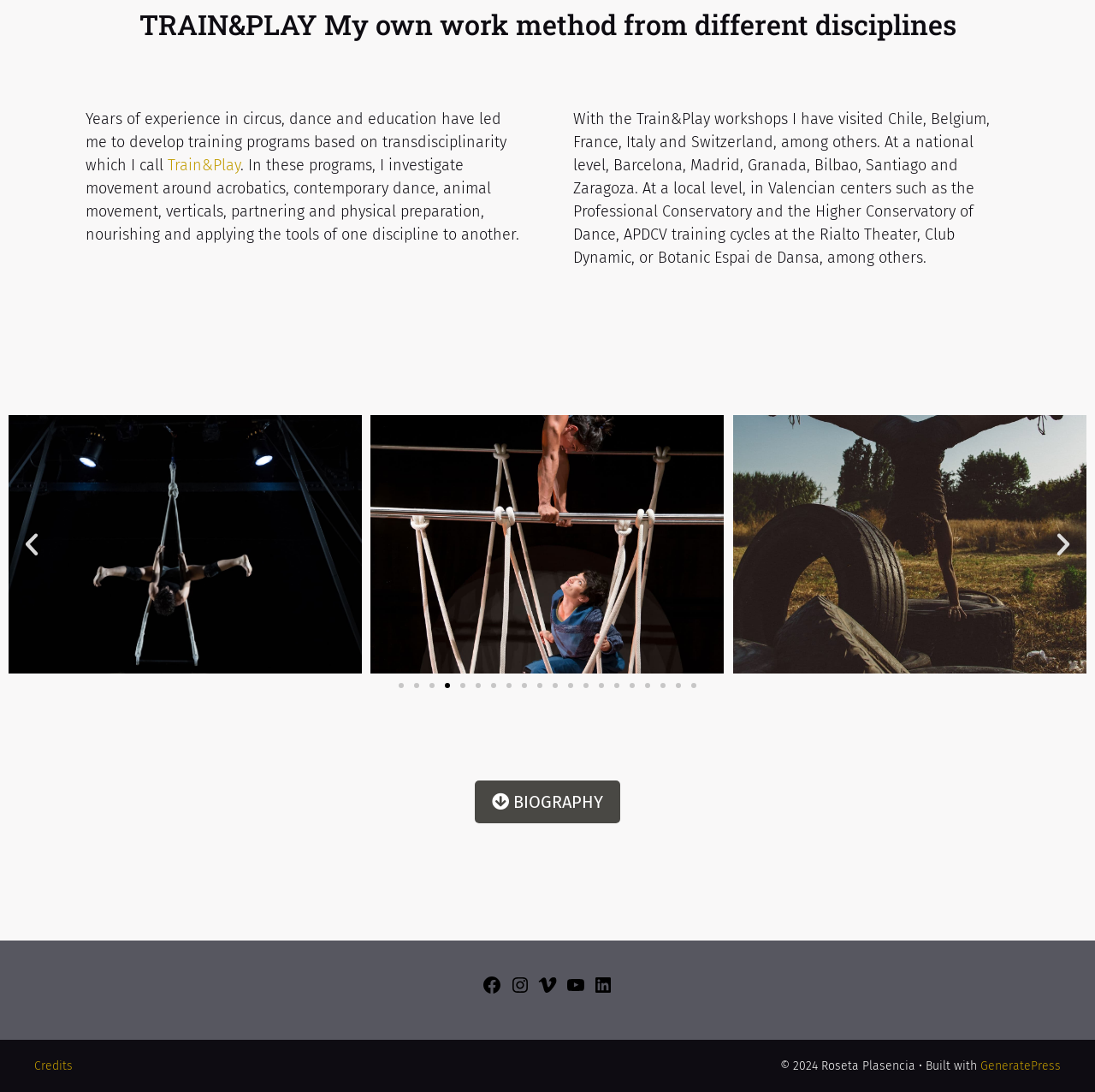Please determine the bounding box coordinates of the element to click on in order to accomplish the following task: "Click on the 'TRAIN&PLAY' link". Ensure the coordinates are four float numbers ranging from 0 to 1, i.e., [left, top, right, bottom].

[0.153, 0.142, 0.22, 0.16]